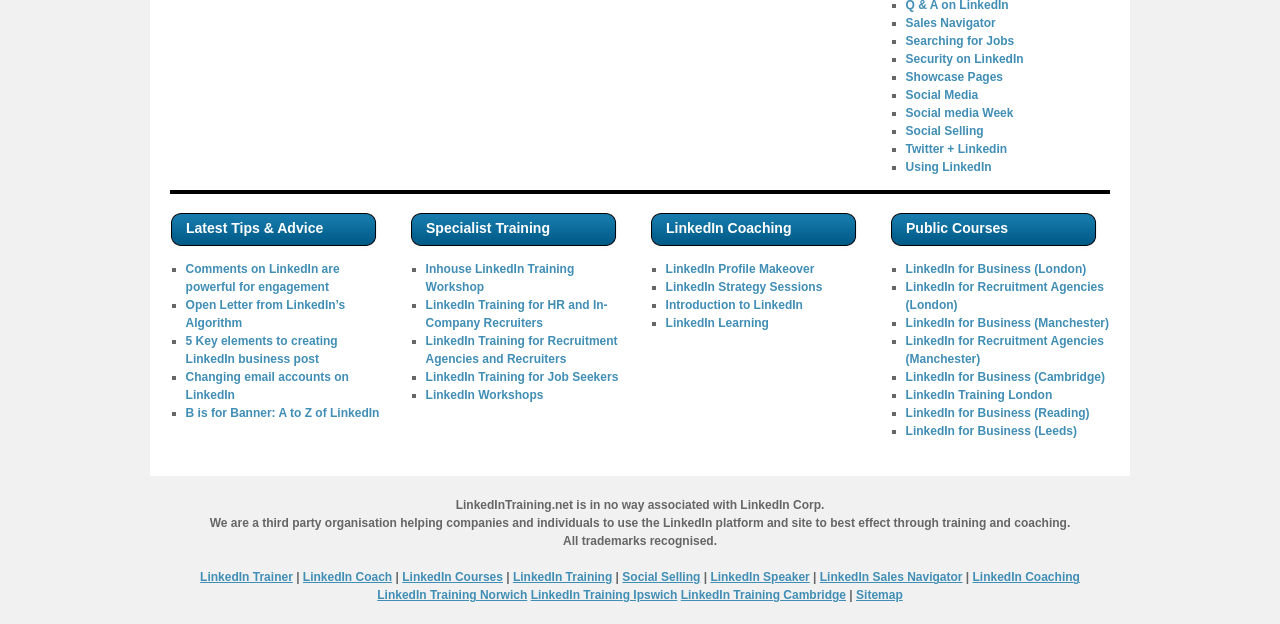What type of training is offered for job seekers?
Please answer the question as detailed as possible based on the image.

In the 'Specialist Training' section, I found a link 'LinkedIn Training for Job Seekers', which indicates that this type of training is offered for job seekers.